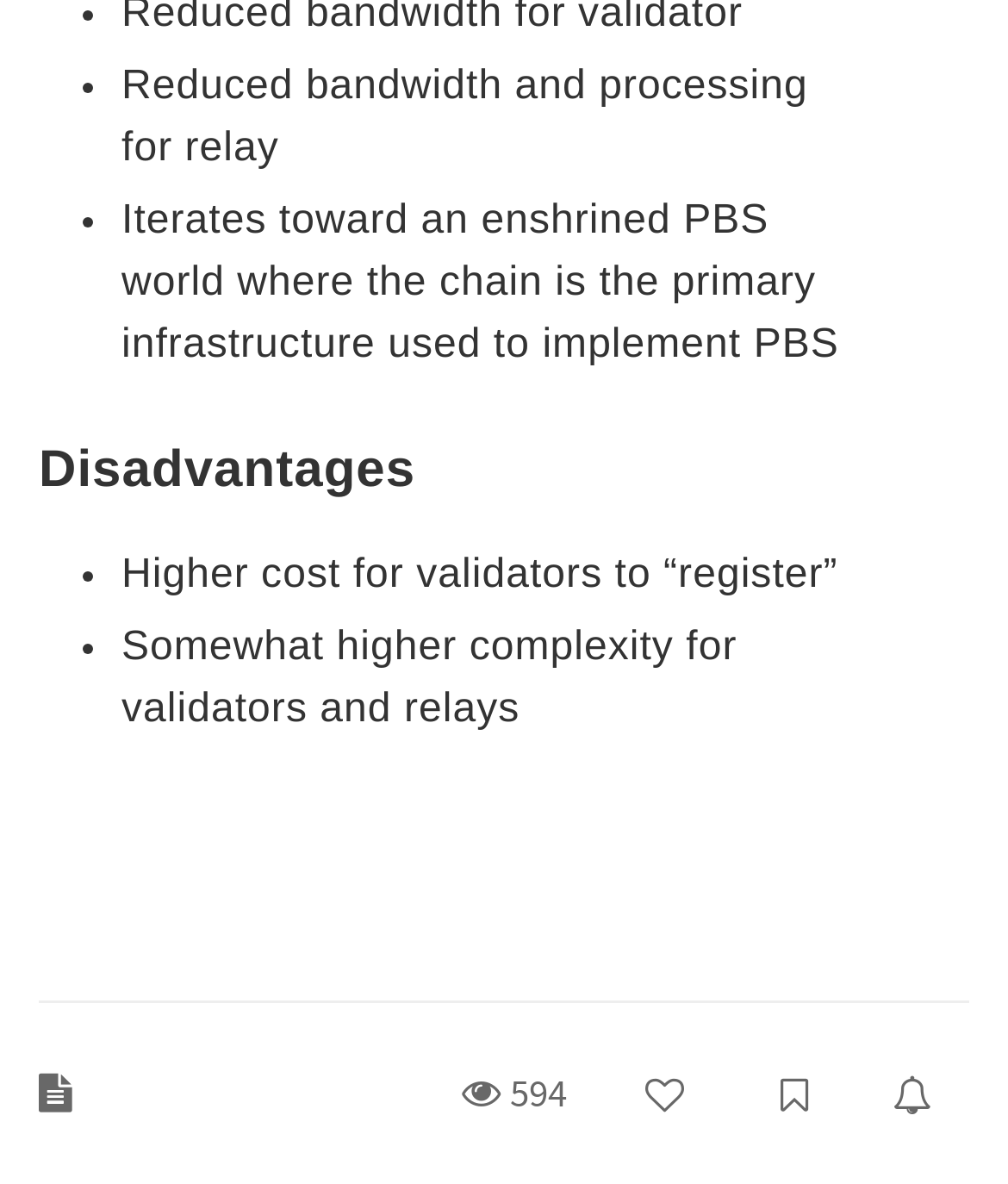What is the first disadvantage listed?
Provide a one-word or short-phrase answer based on the image.

Reduced bandwidth and processing for relay